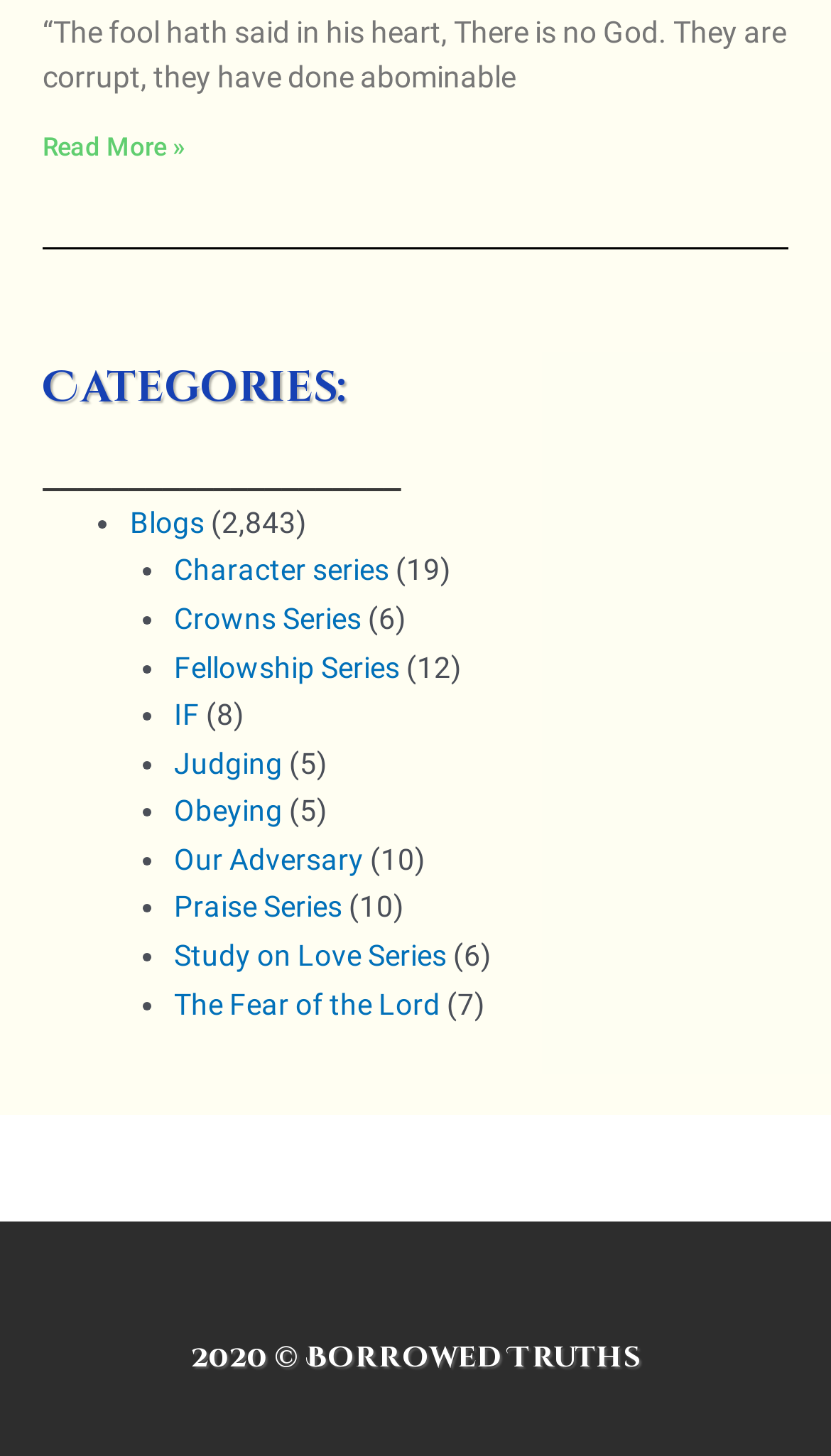Identify the bounding box coordinates of the clickable section necessary to follow the following instruction: "Explore Crowns Series". The coordinates should be presented as four float numbers from 0 to 1, i.e., [left, top, right, bottom].

[0.209, 0.413, 0.435, 0.436]